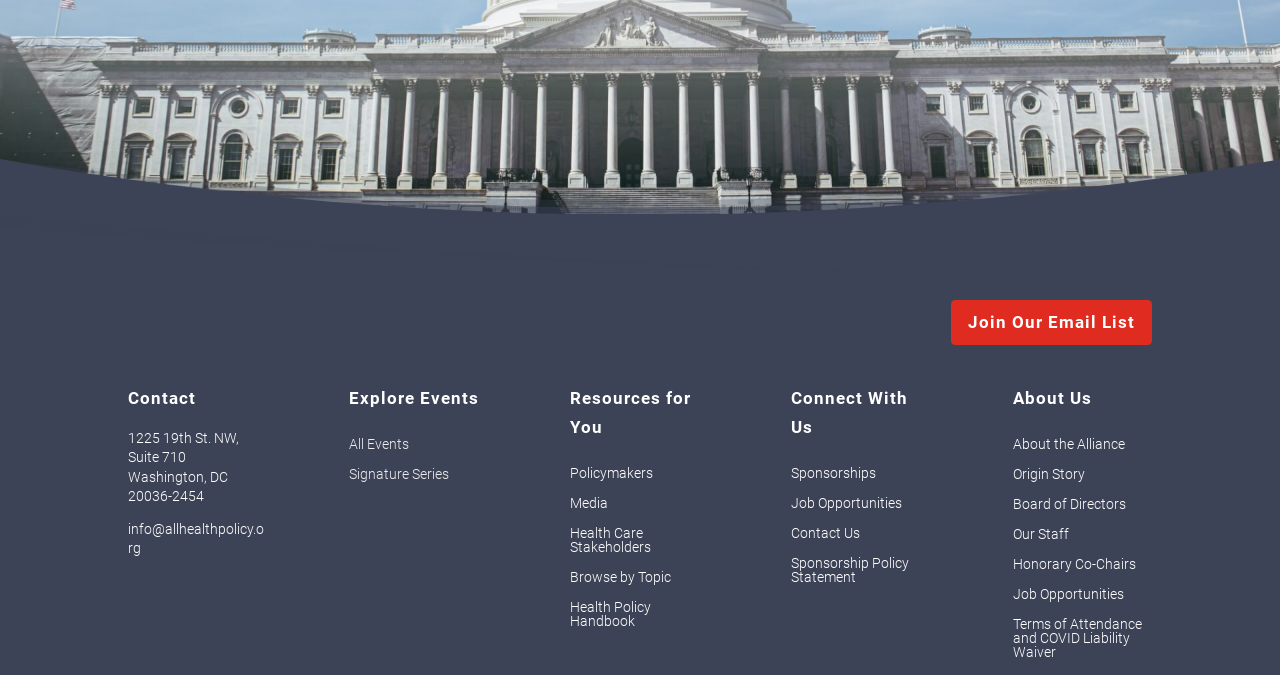Show the bounding box coordinates of the region that should be clicked to follow the instruction: "Contact the organization."

[0.1, 0.569, 0.153, 0.612]